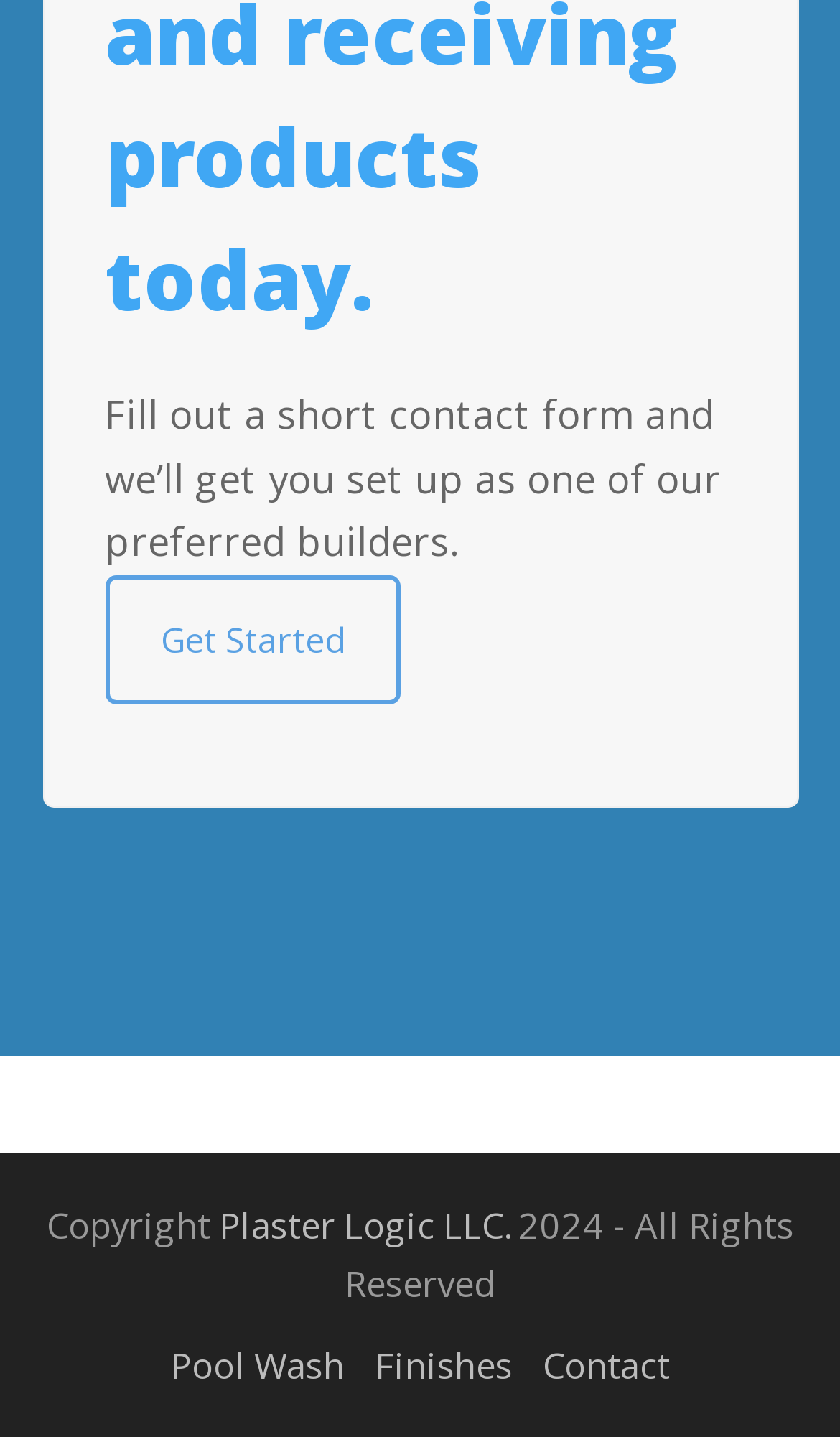Use a single word or phrase to answer the following:
What is the call-to-action on the webpage?

Get Started